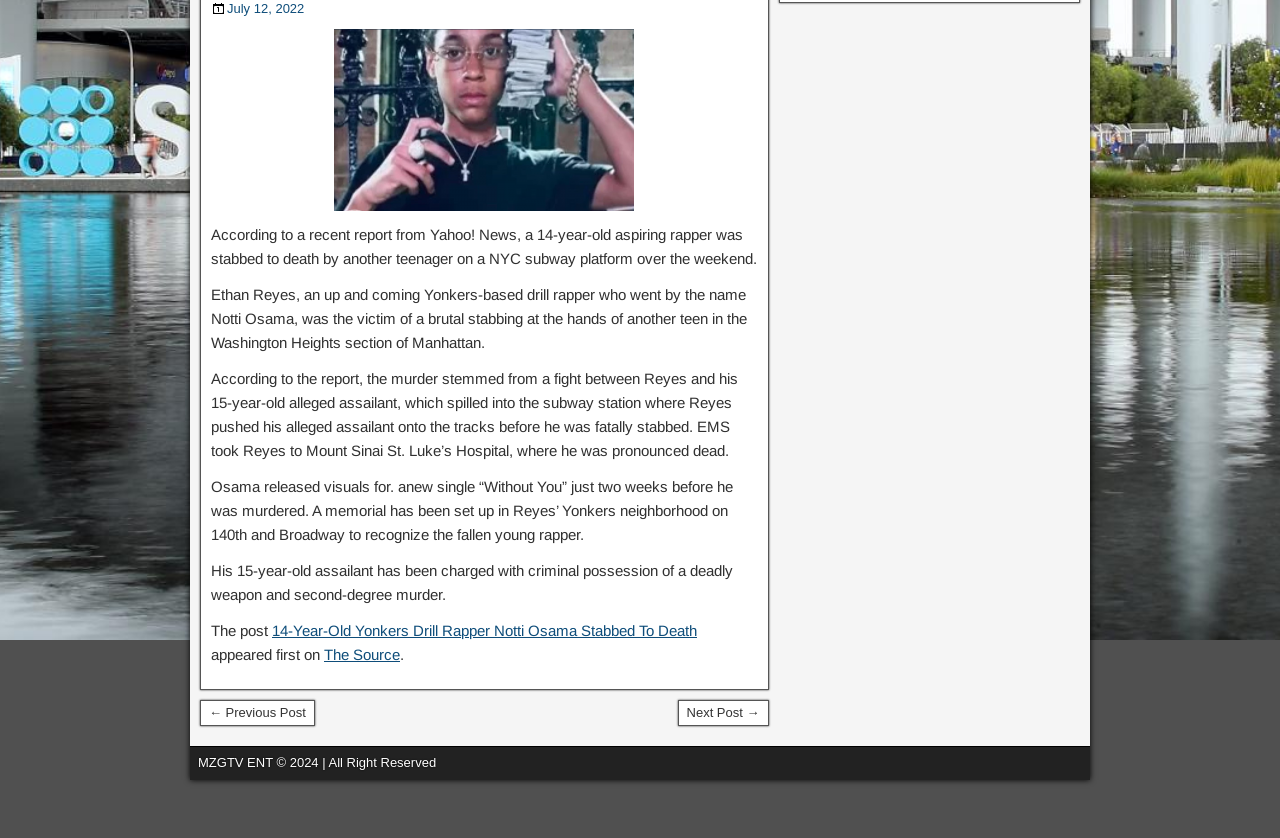Given the element description Next Post →, identify the bounding box coordinates for the UI element on the webpage screenshot. The format should be (top-left x, top-left y, bottom-right x, bottom-right y), with values between 0 and 1.

[0.529, 0.836, 0.6, 0.866]